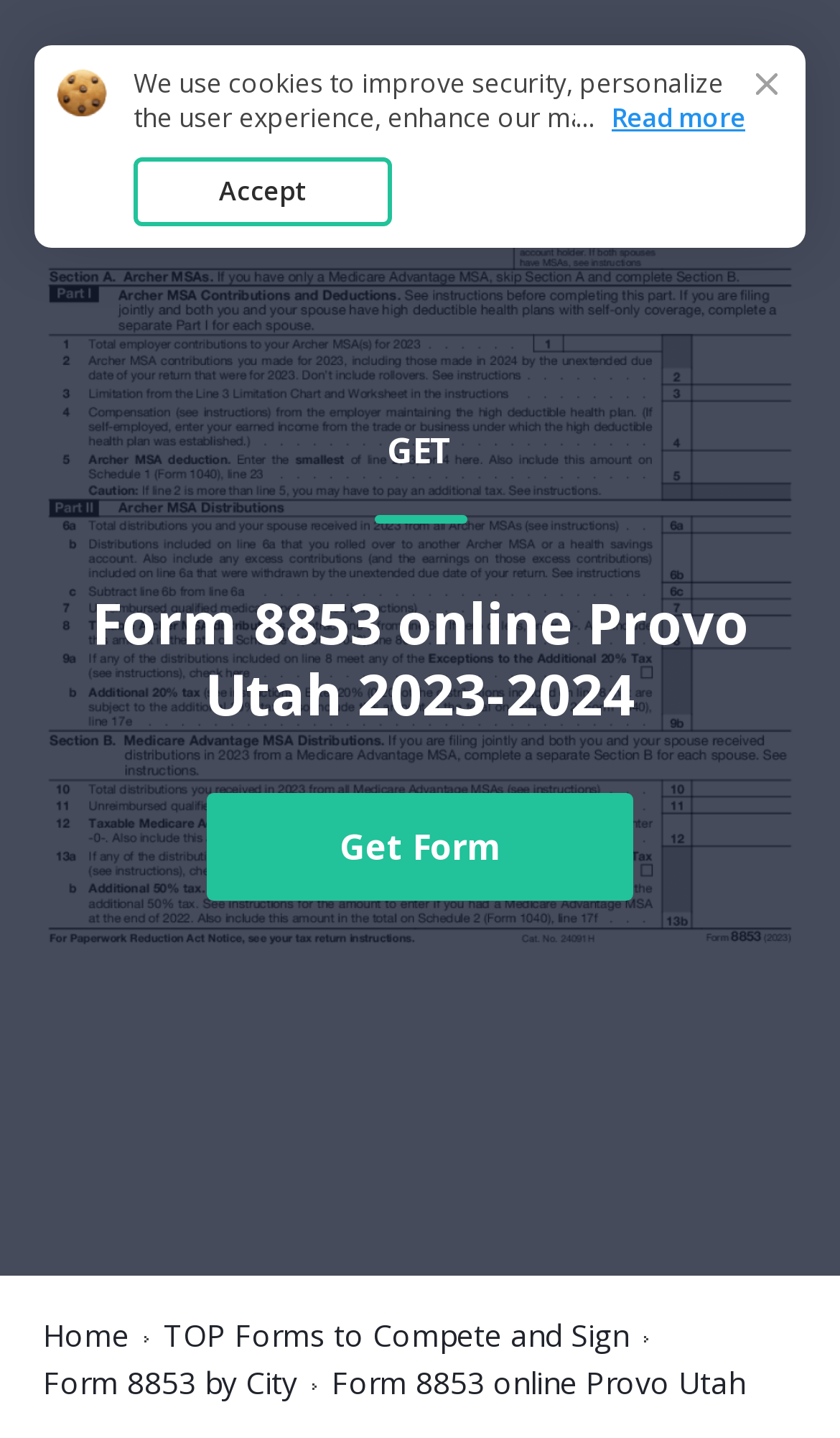Provide your answer in one word or a succinct phrase for the question: 
What is the name of the form on this webpage?

Form 8853